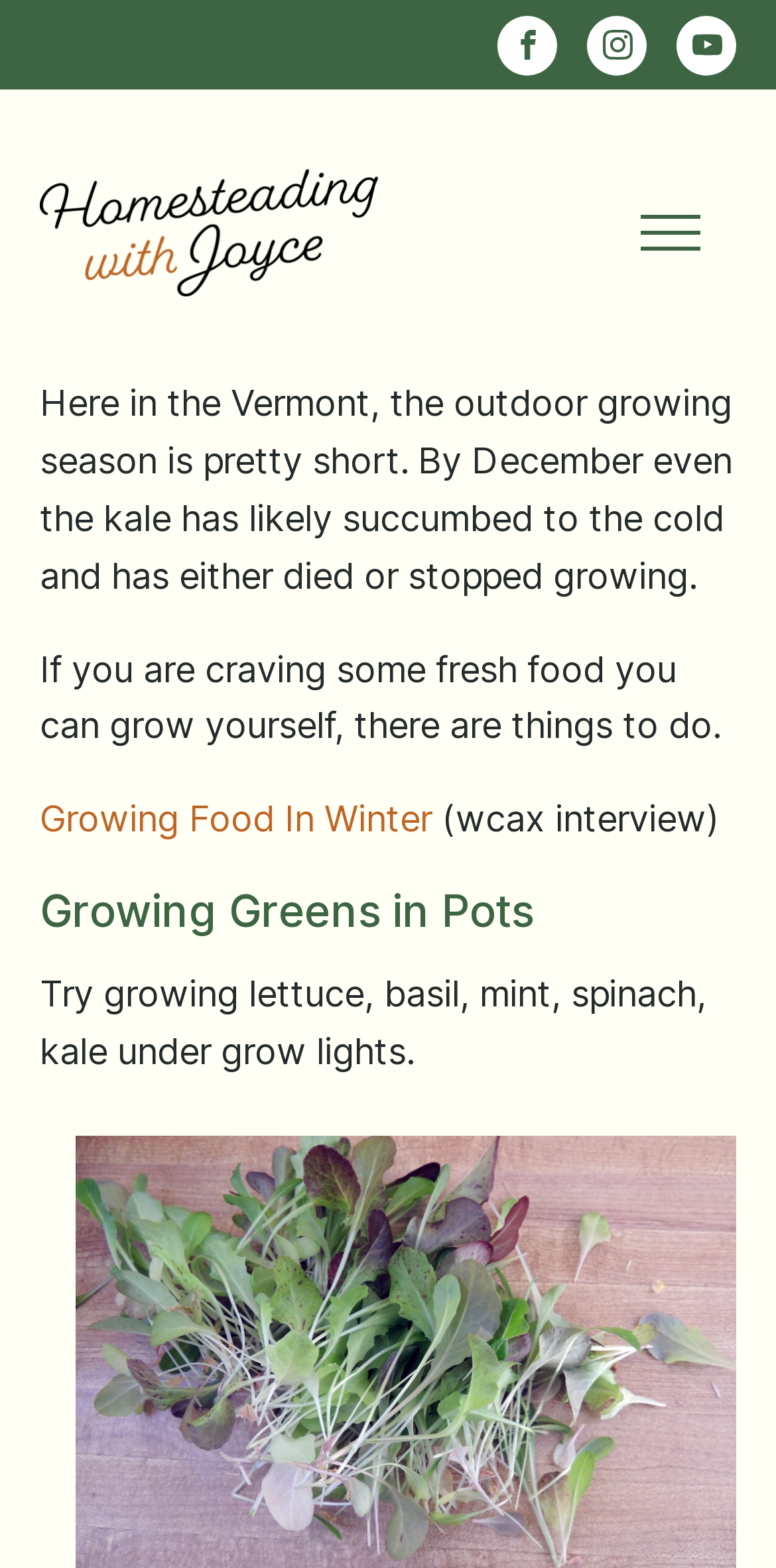Please provide a one-word or phrase answer to the question: 
What is the method mentioned for growing greens?

Growing under grow lights